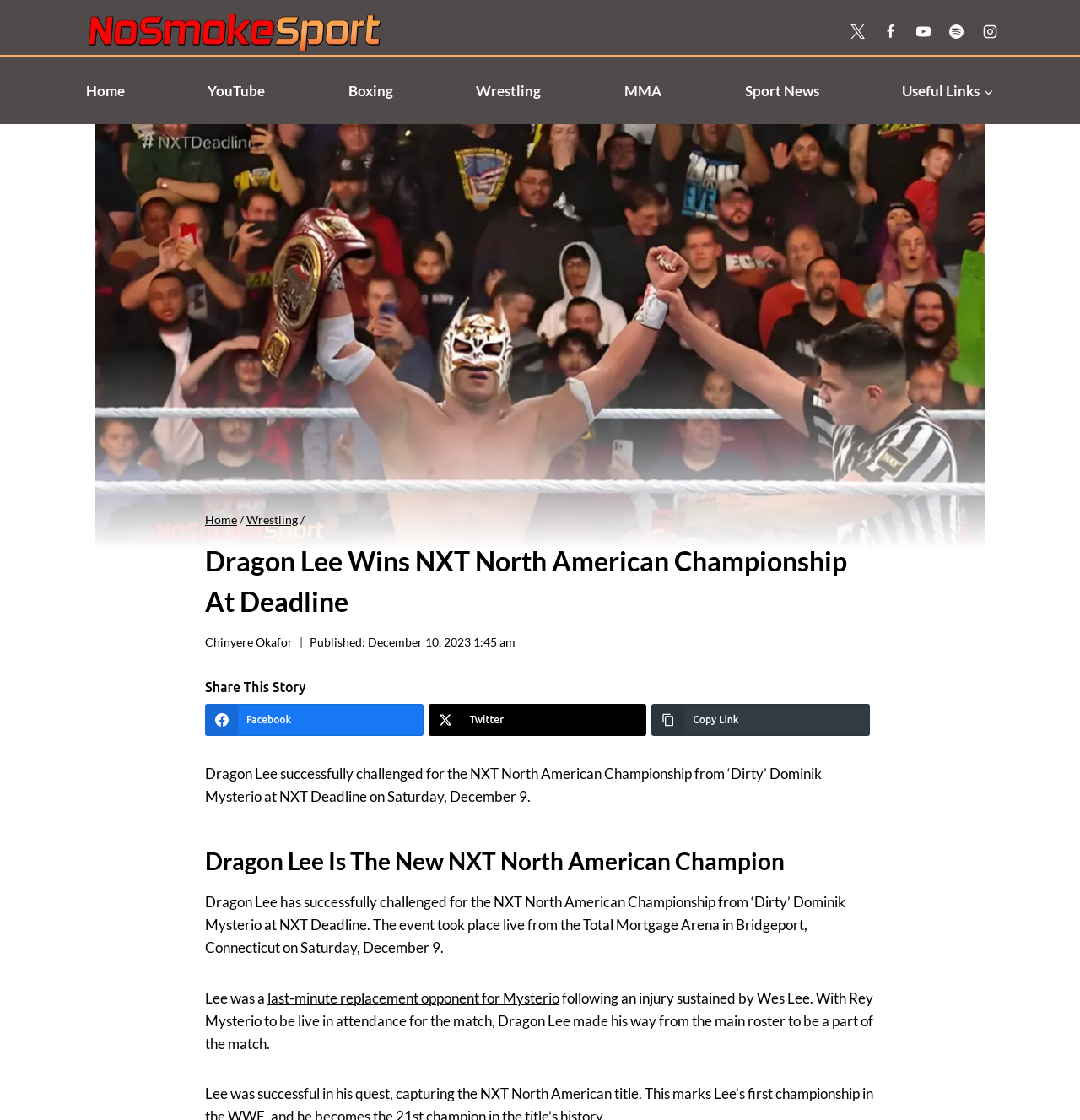Please find the bounding box coordinates (top-left x, top-left y, bottom-right x, bottom-right y) in the screenshot for the UI element described as follows: alt="NoSmokeSport.com Desktop Logo"

[0.07, 0.008, 0.363, 0.049]